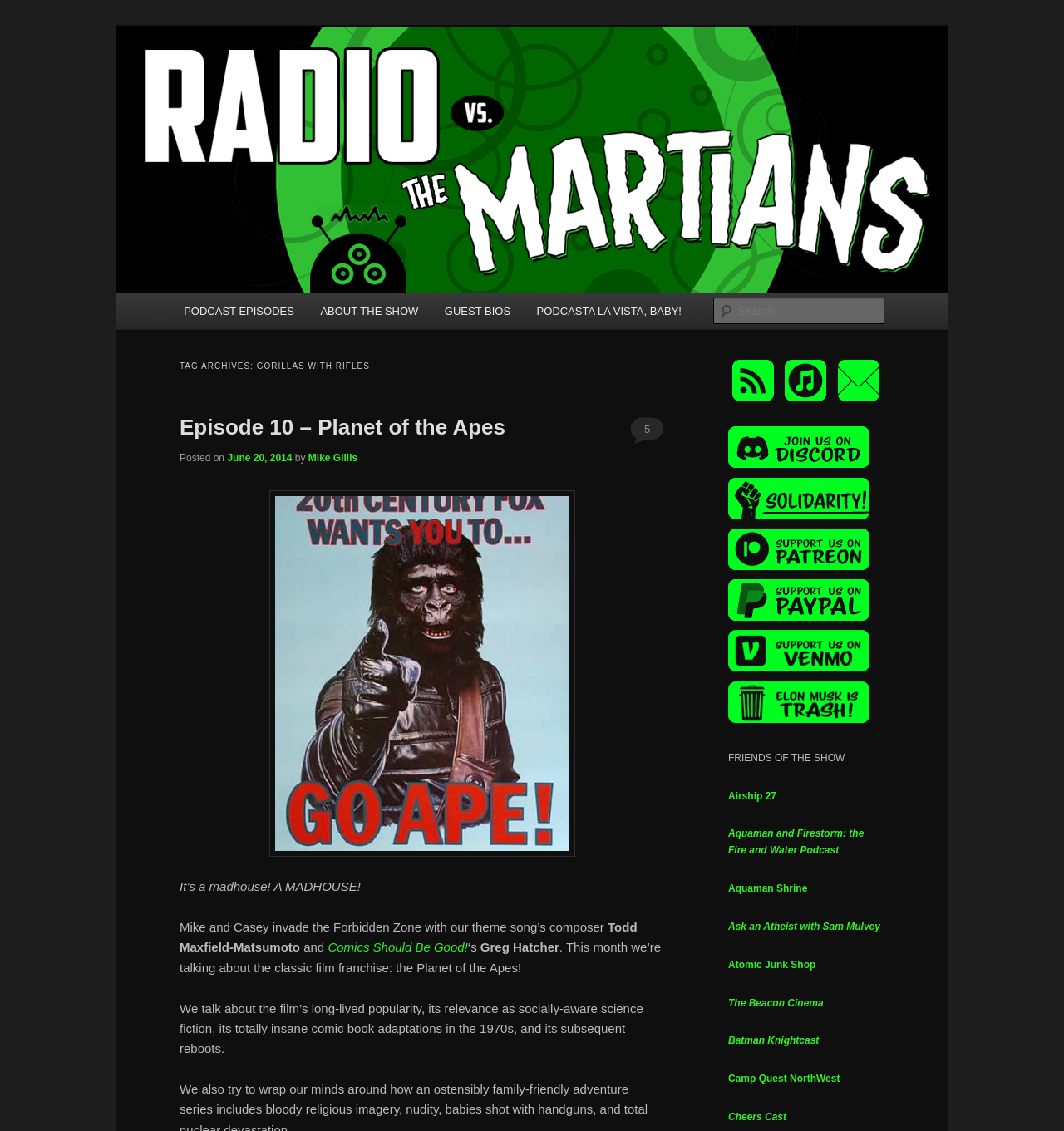Please find the bounding box coordinates of the element that needs to be clicked to perform the following instruction: "Check out the Batman Knightcast". The bounding box coordinates should be four float numbers between 0 and 1, represented as [left, top, right, bottom].

[0.684, 0.915, 0.77, 0.925]